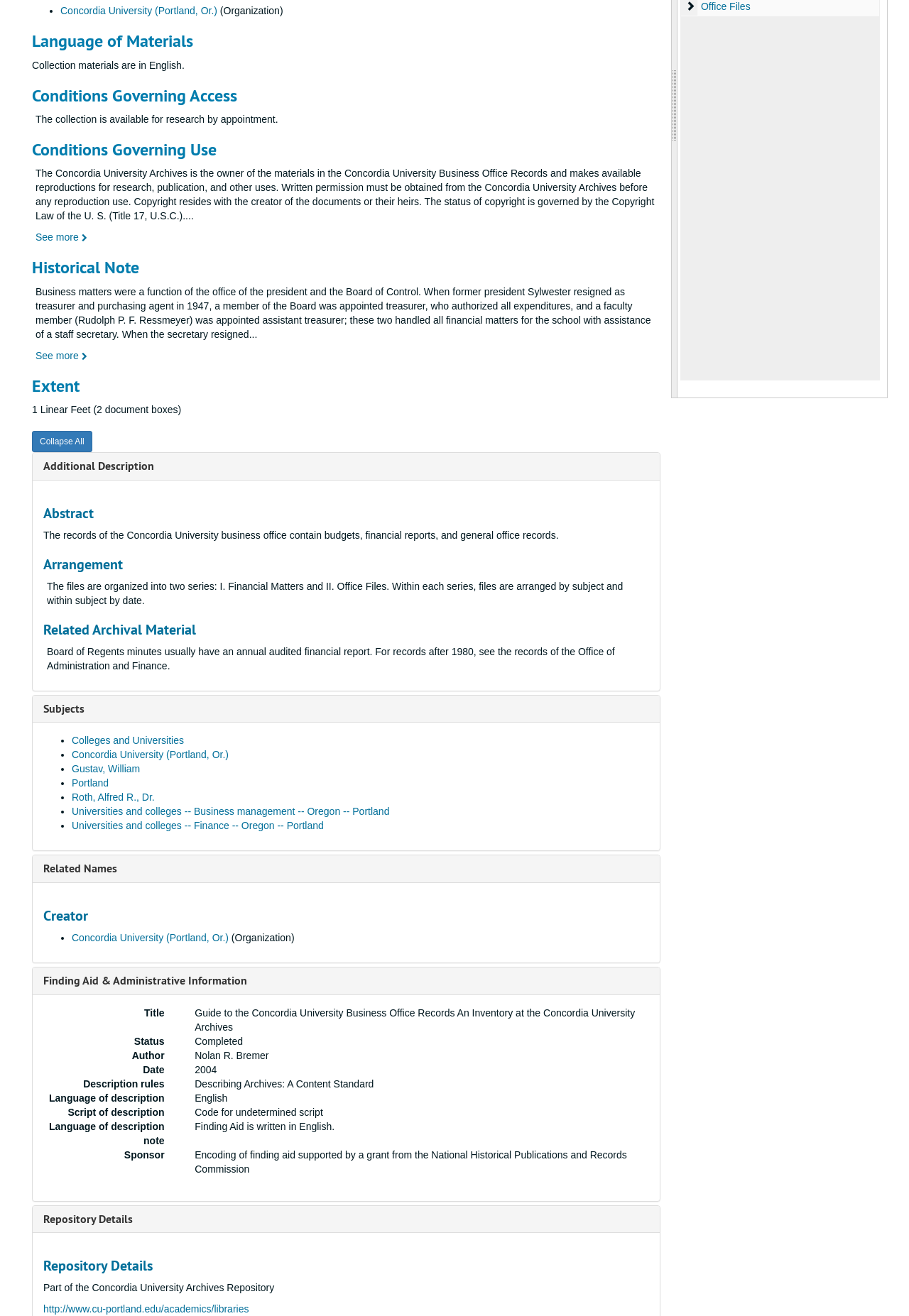Refer to the element description http://www.cu-portland.edu/academics/libraries and identify the corresponding bounding box in the screenshot. Format the coordinates as (top-left x, top-left y, bottom-right x, bottom-right y) with values in the range of 0 to 1.

[0.048, 0.99, 0.274, 0.999]